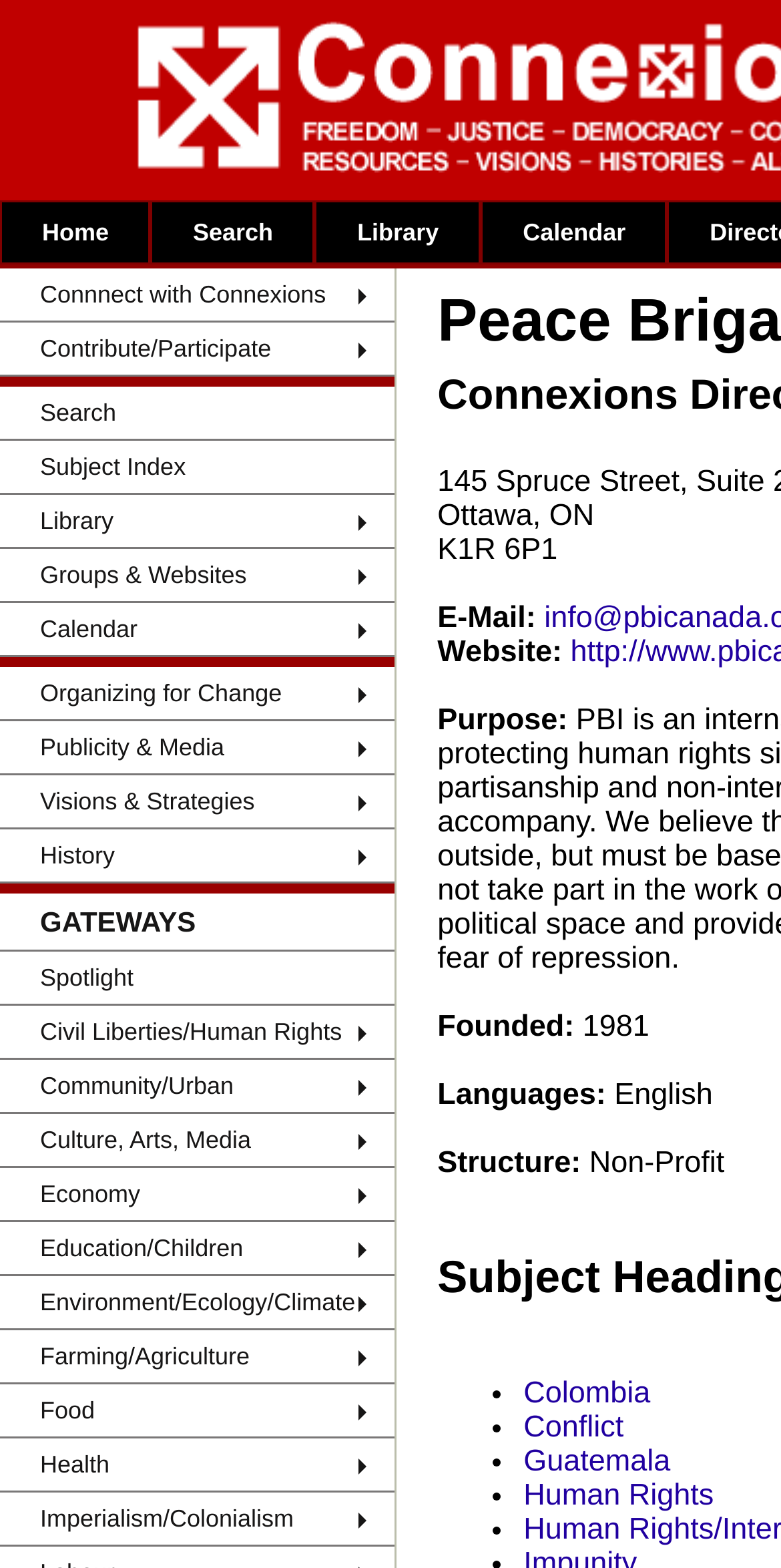How many links are there in the top navigation bar?
Using the image, provide a concise answer in one word or a short phrase.

9